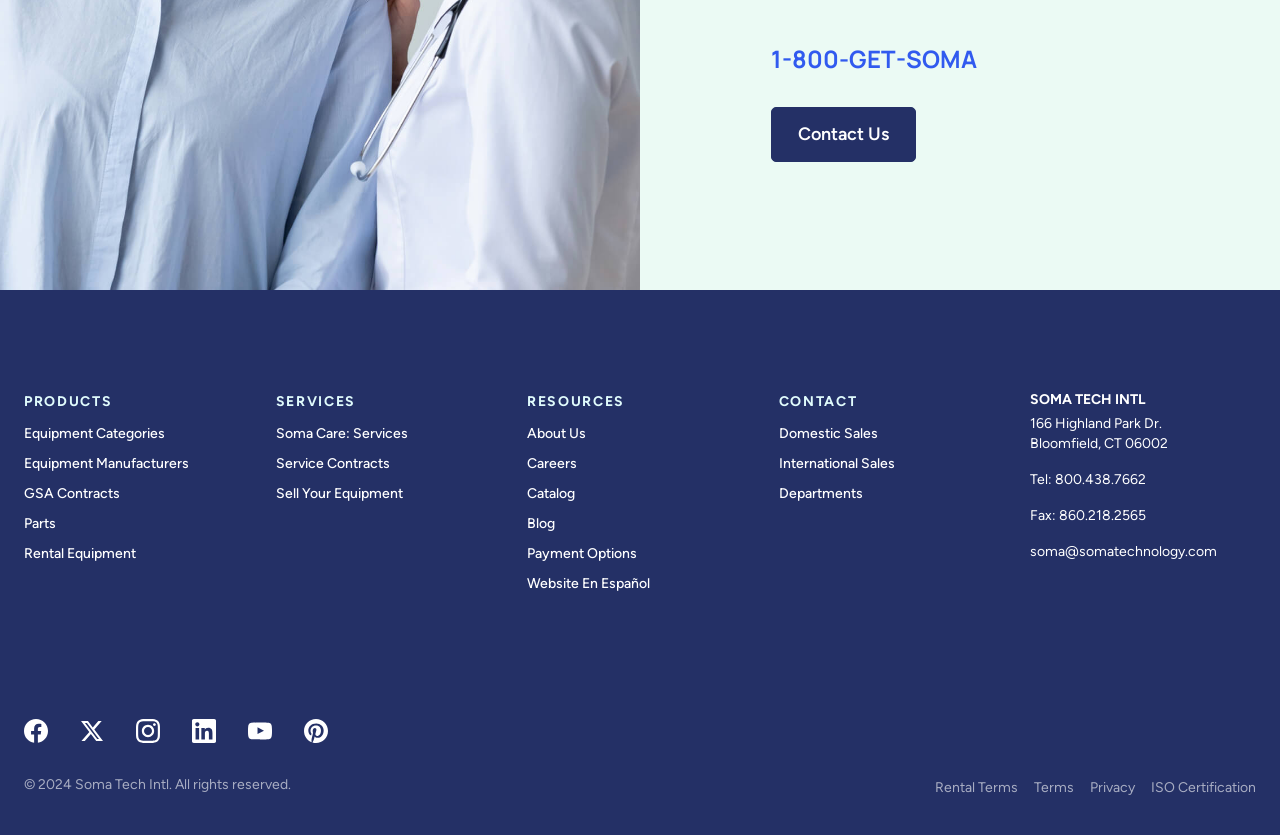What is the purpose of the 'Soma Care: Services' link?
Your answer should be a single word or phrase derived from the screenshot.

To access Soma Care services